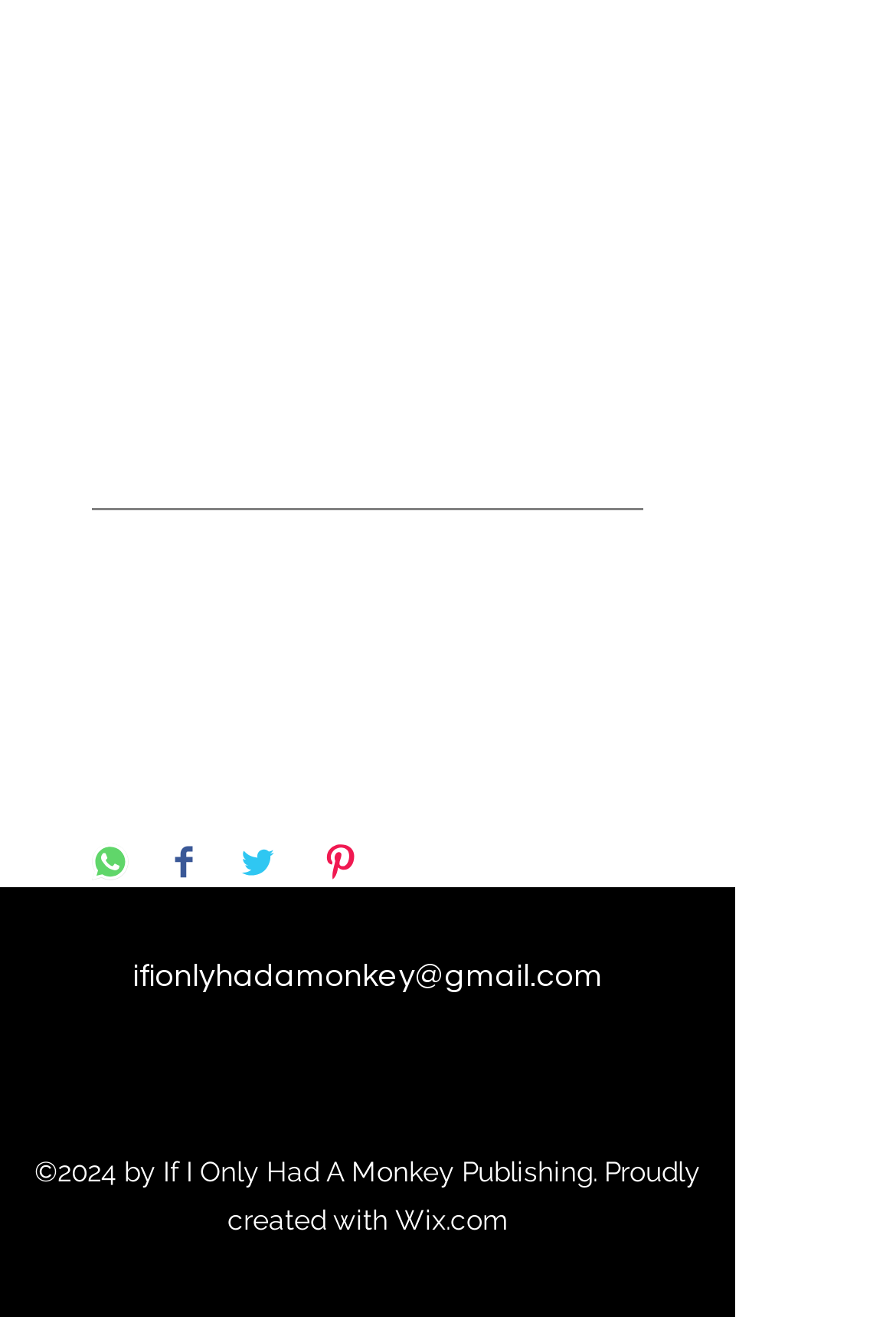Find the bounding box coordinates for the element that must be clicked to complete the instruction: "Share on Facebook". The coordinates should be four float numbers between 0 and 1, indicated as [left, top, right, bottom].

[0.195, 0.64, 0.215, 0.673]